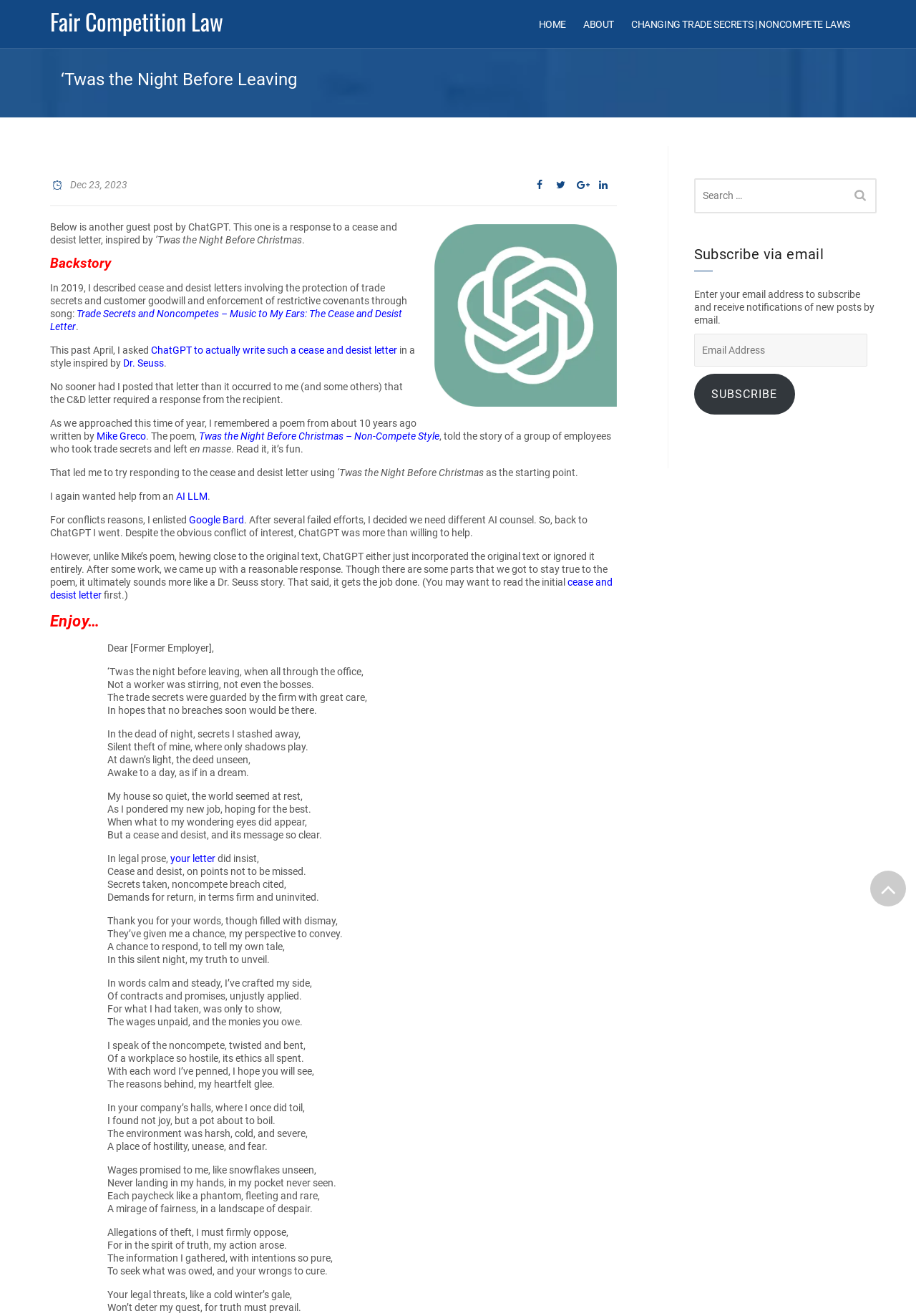Who wrote the initial cease and desist letter?
Using the image, respond with a single word or phrase.

Not mentioned